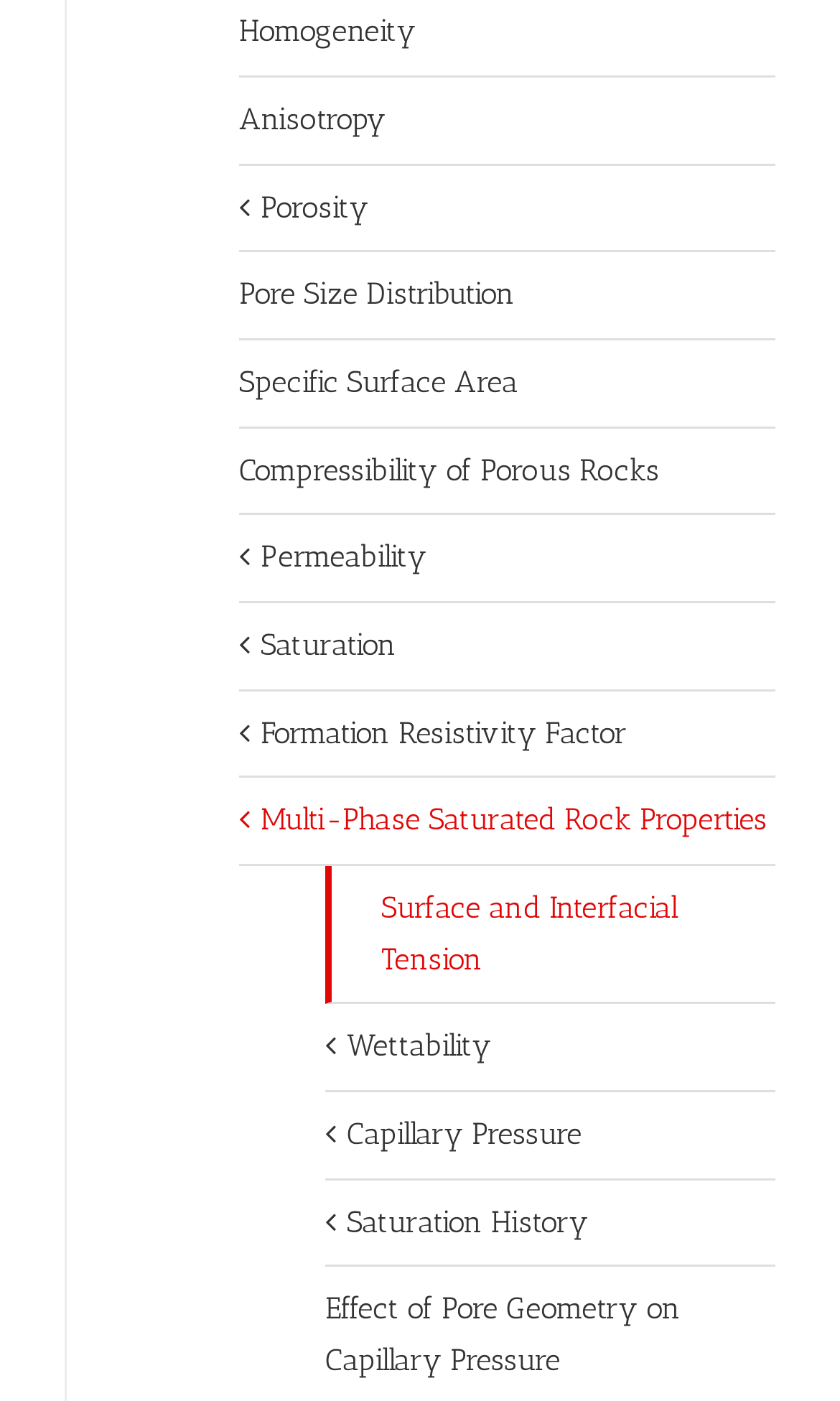How many links have a popup menu?
Look at the screenshot and give a one-word or phrase answer.

5